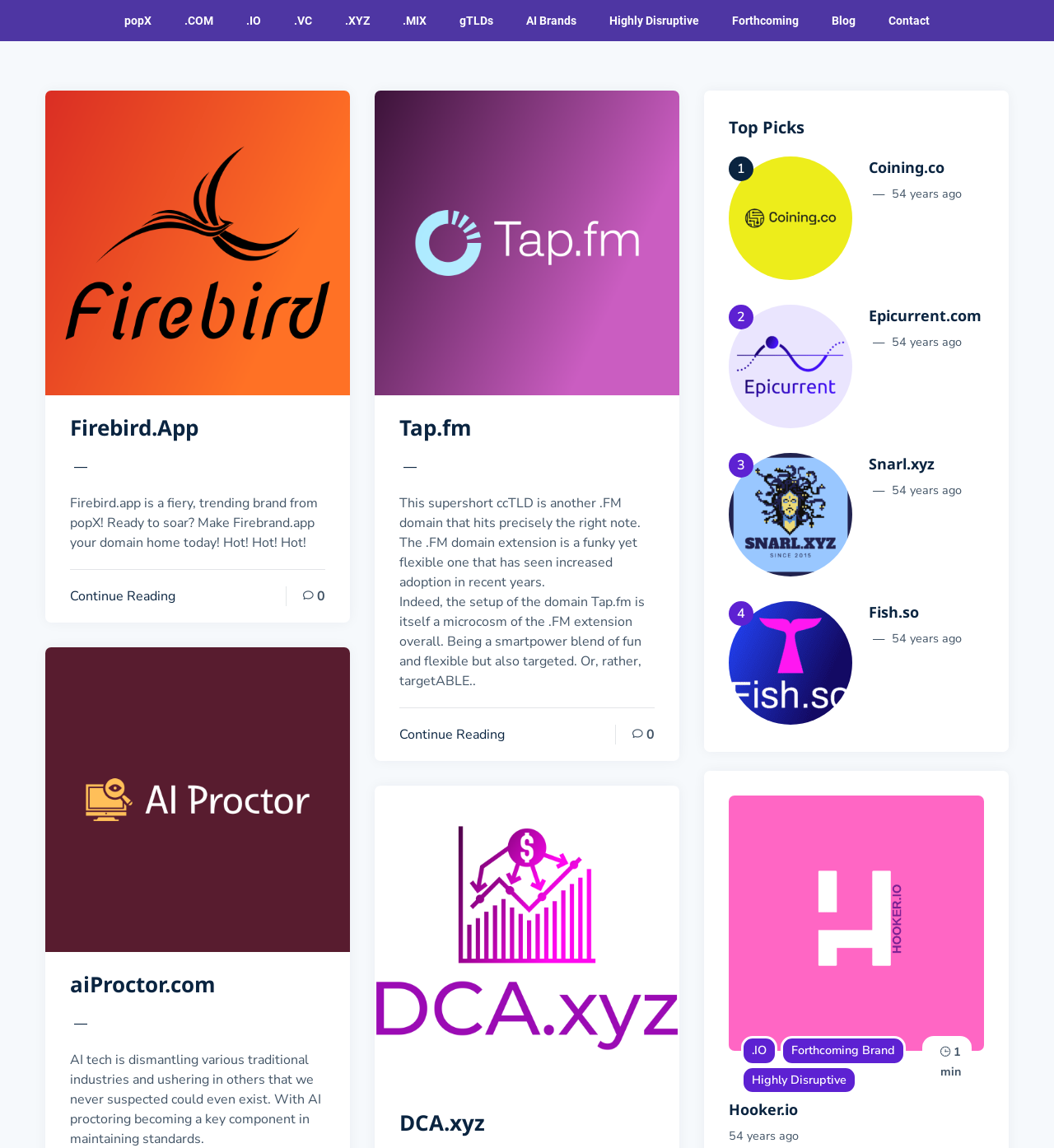Find and provide the bounding box coordinates for the UI element described with: "Continue Reading".

[0.066, 0.511, 0.166, 0.527]